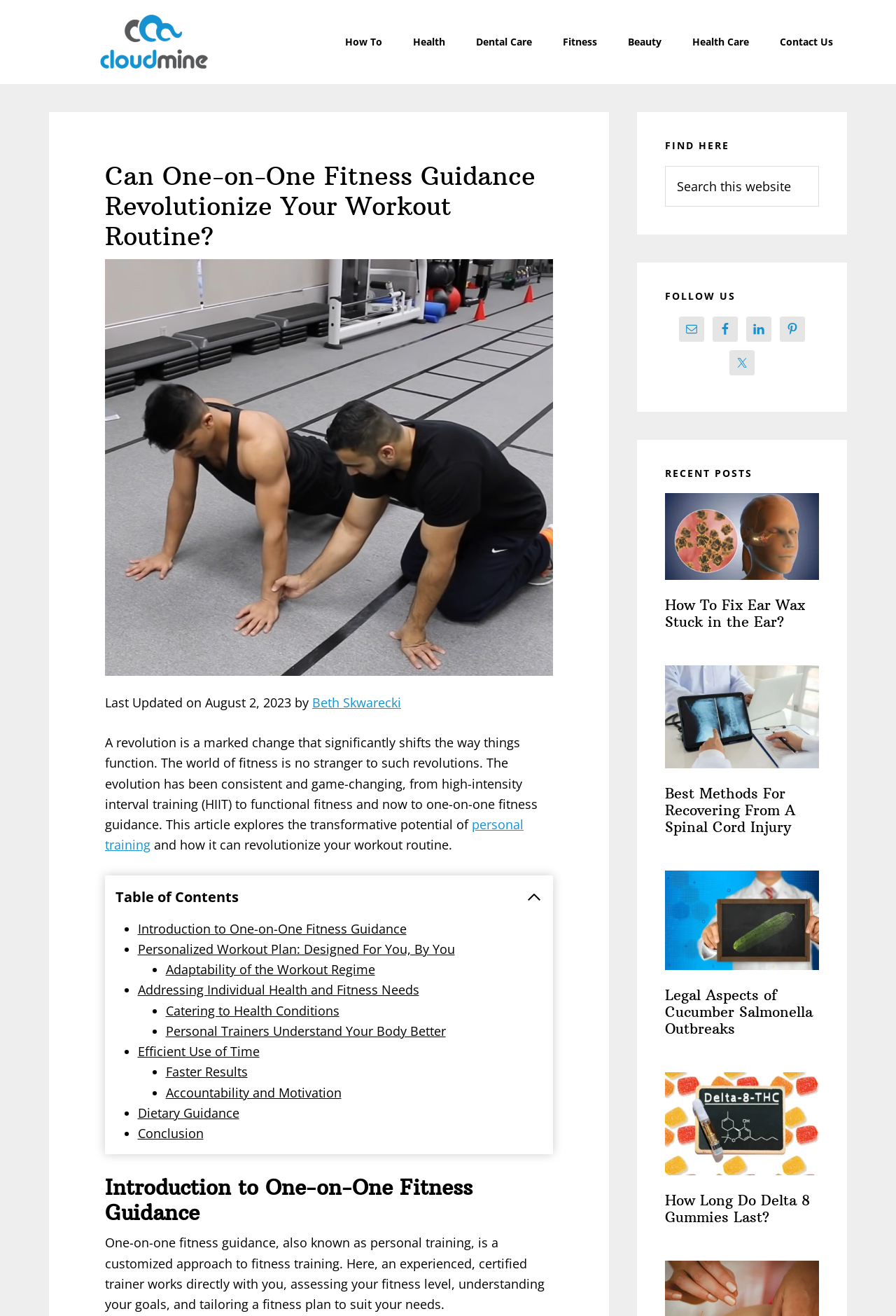What is the purpose of the 'Table of Contents' section?
With the help of the image, please provide a detailed response to the question.

The 'Table of Contents' section is located below the introduction and contains links to different sections of the article, allowing the user to navigate and jump to specific parts of the article.